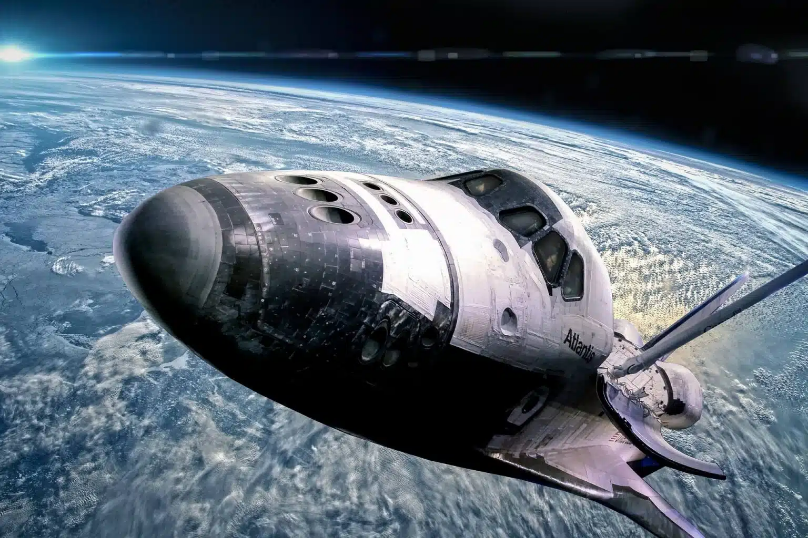Based on the image, please elaborate on the answer to the following question:
What is visible on the Earth's surface in the image?

The image features the Earth's surface below the Space Shuttle Atlantis, characterized by swirling clouds and varied landscapes, which adds a layer of dramatic contrast to the scene.